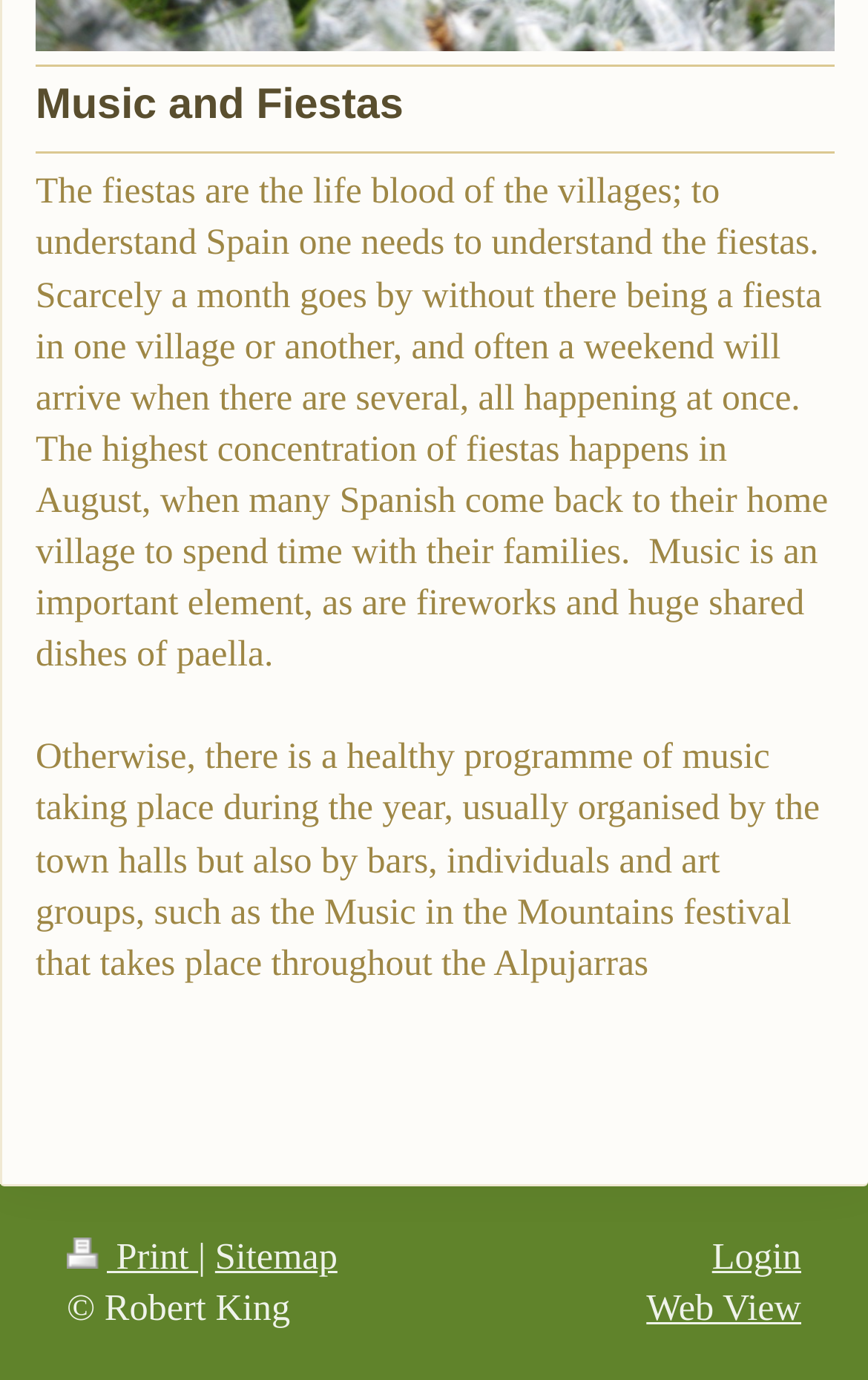Answer the question in a single word or phrase:
What is the name of the festival mentioned in the webpage?

Music in the Mountains